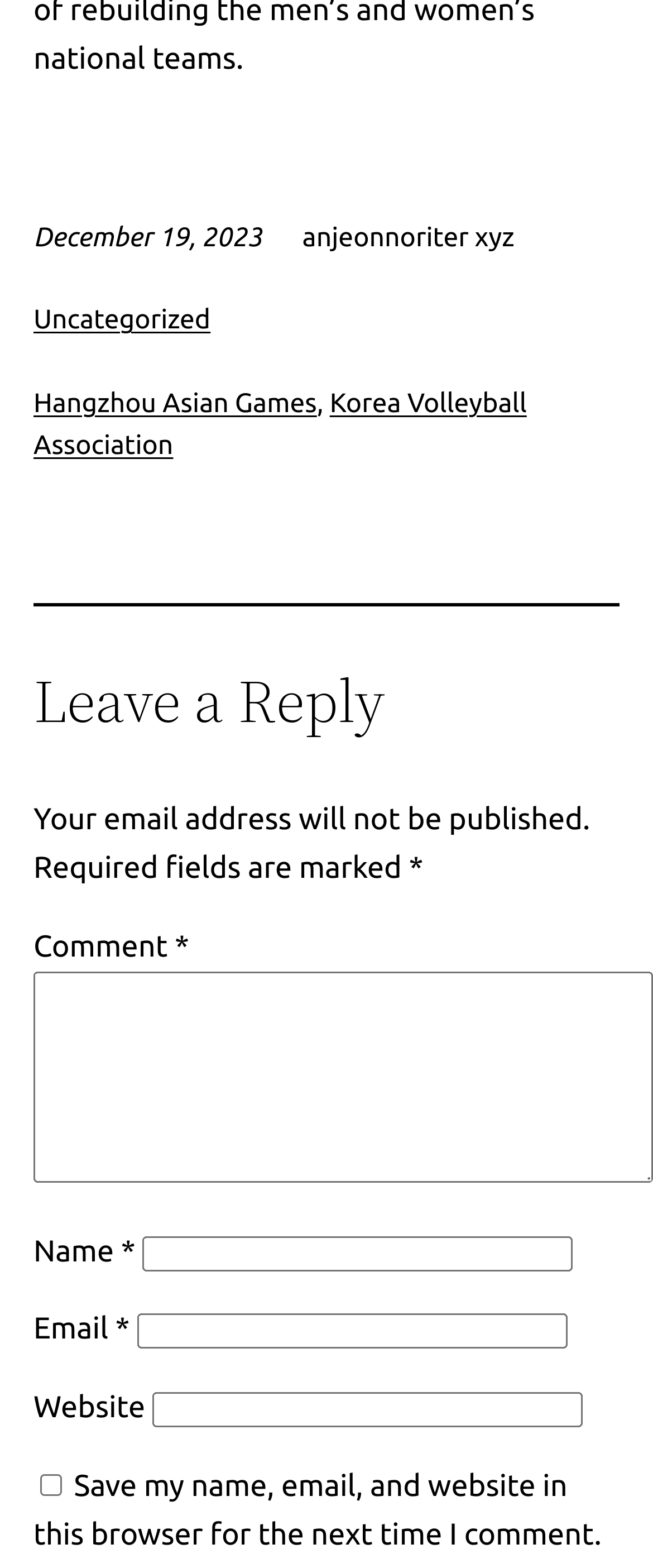What is the default state of the checkbox at the bottom of the form?
Using the information from the image, answer the question thoroughly.

The default state of the checkbox is obtained from the checkbox element with the text 'Save my name, email, and website in this browser for the next time I comment.' which has the 'checked' attribute set to False.